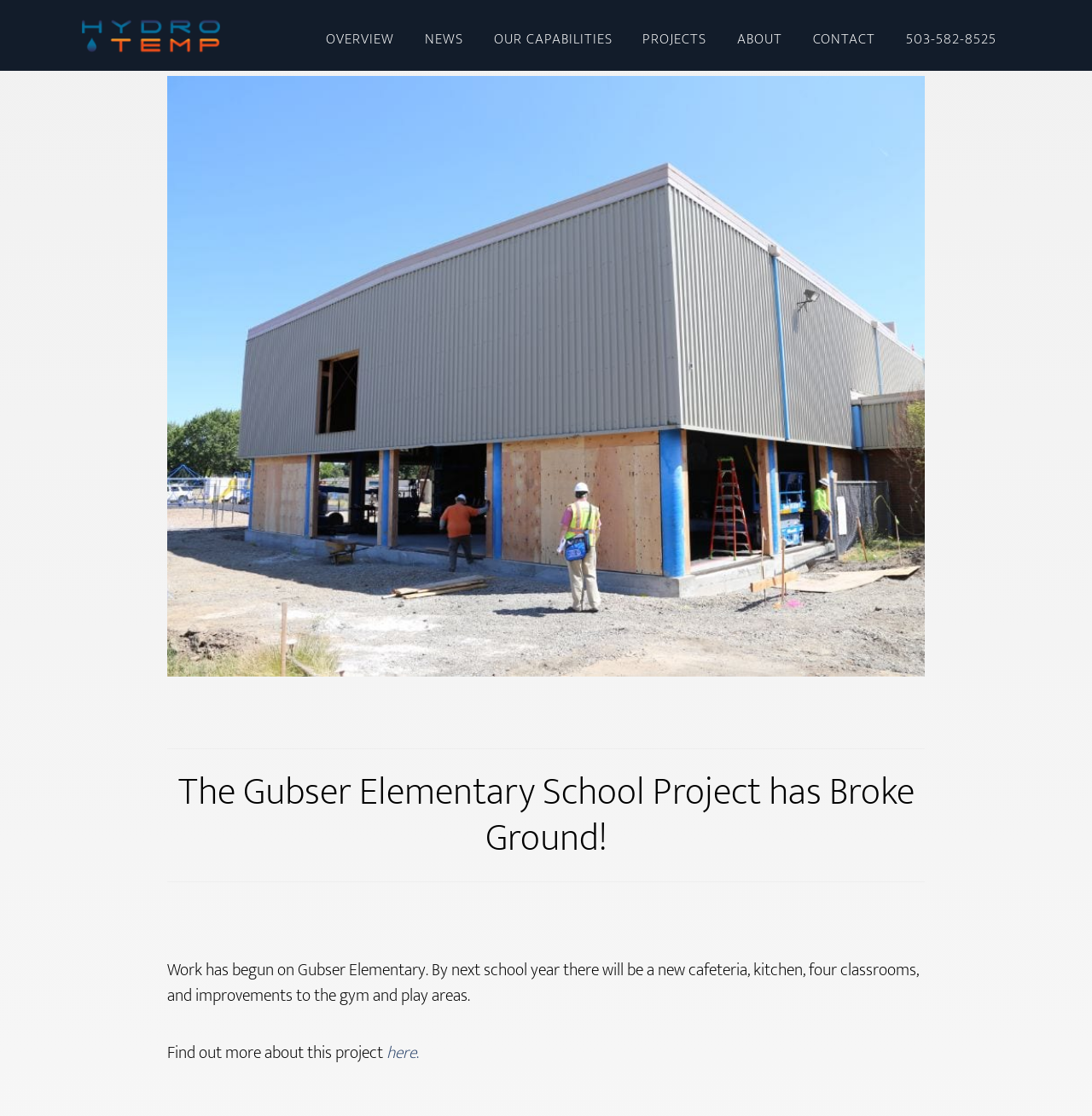What is the purpose of the link 'here'?
Please use the image to deliver a detailed and complete answer.

I found the answer by looking at the text 'Find out more about this project' which is followed by the link 'here'. This suggests that the link is intended to provide more information about the project.